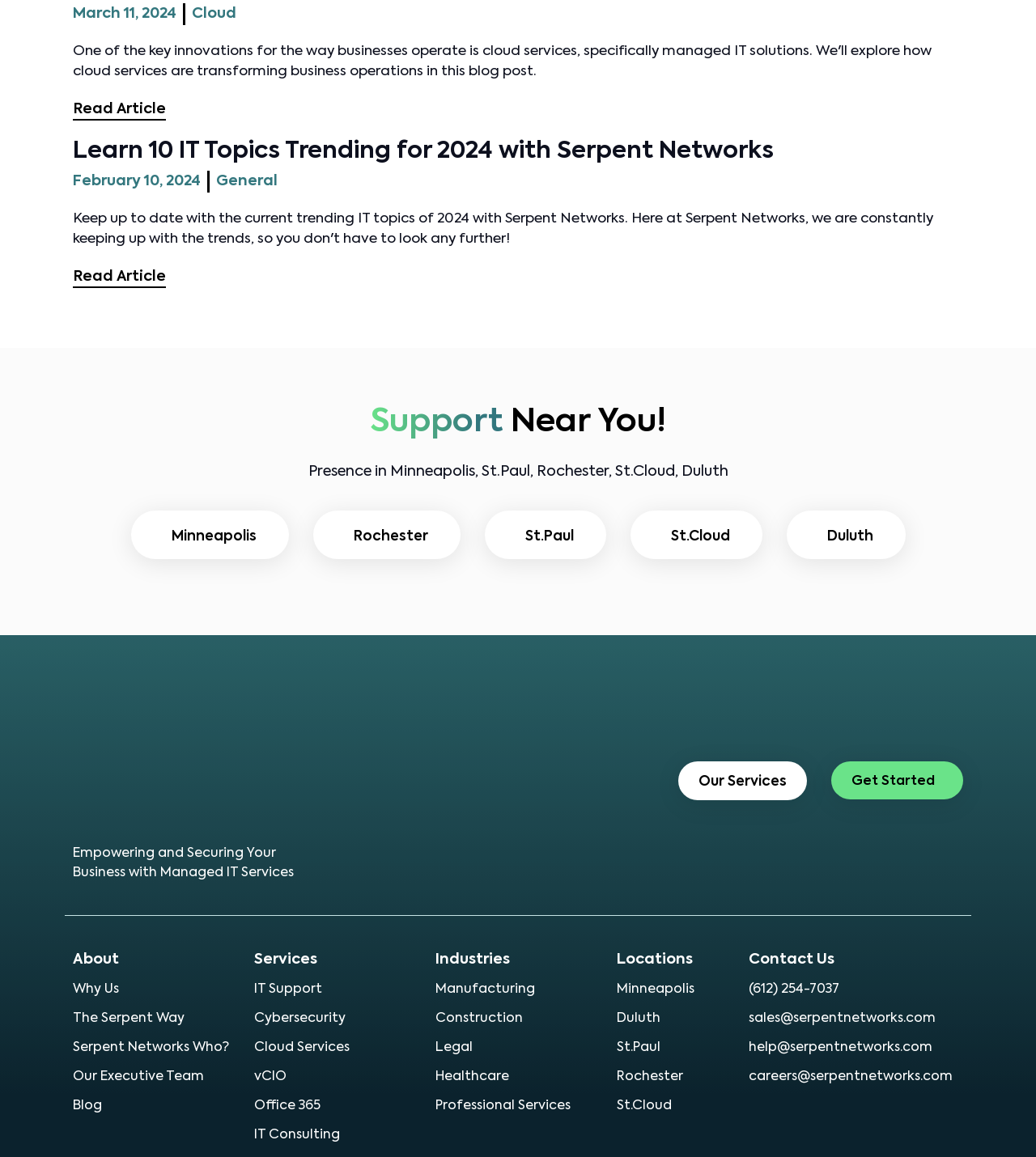What is the date of the second article?
Look at the screenshot and respond with one word or a short phrase.

February 10, 2024